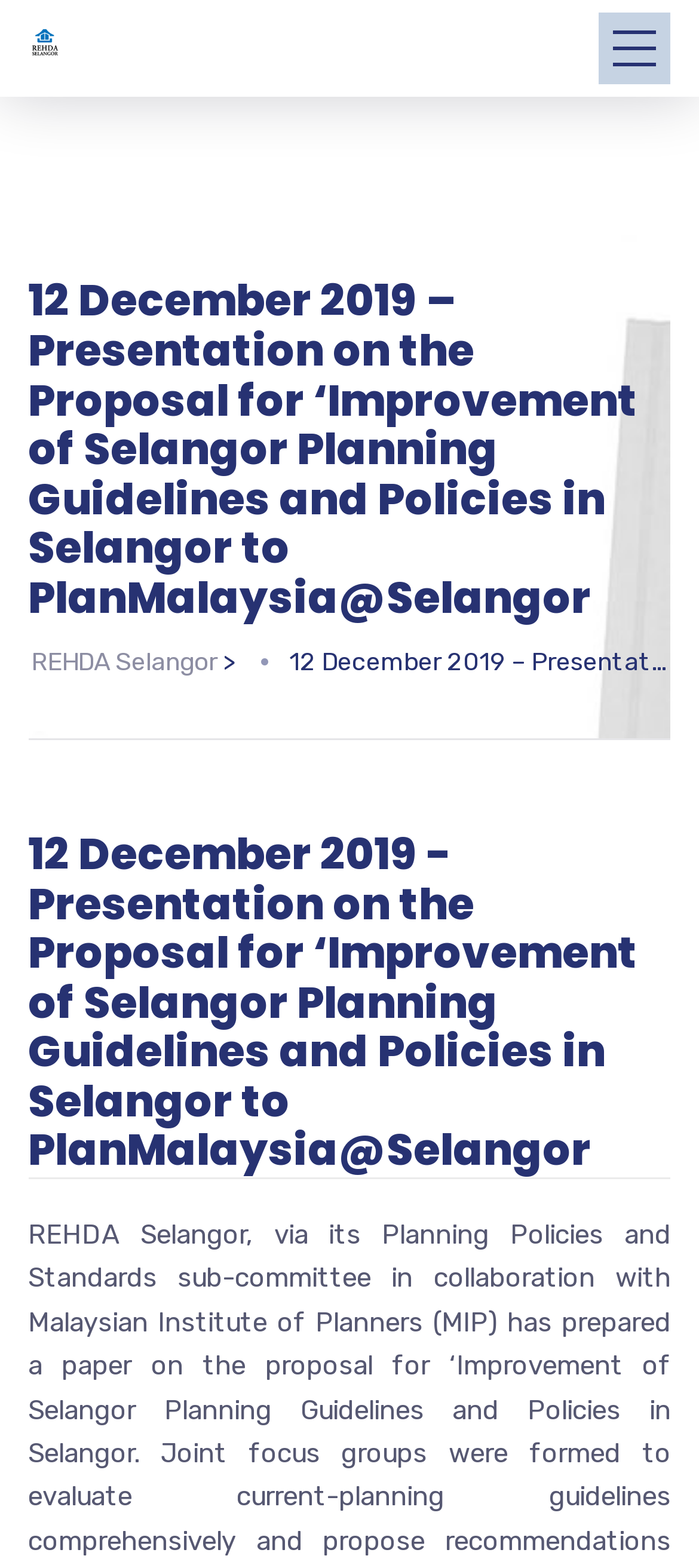Give a detailed overview of the webpage's appearance and contents.

The webpage appears to be a presentation page for a proposal related to improving planning guidelines and policies in Selangor, Malaysia. At the top-left corner, there is a link to "REHDA Selangor" accompanied by a small image with the same name. 

Below this, there is a prominent heading that spans almost the entire width of the page, which displays the title of the presentation, including the date "12 December 2019". 

On the top-right corner, there is another link with no text. 

Further down, there is a section with a link to "REHDA Selangor" again, followed by a greater-than symbol (>). 

Finally, there is another heading that repeats the title of the presentation, taking up a significant portion of the page.